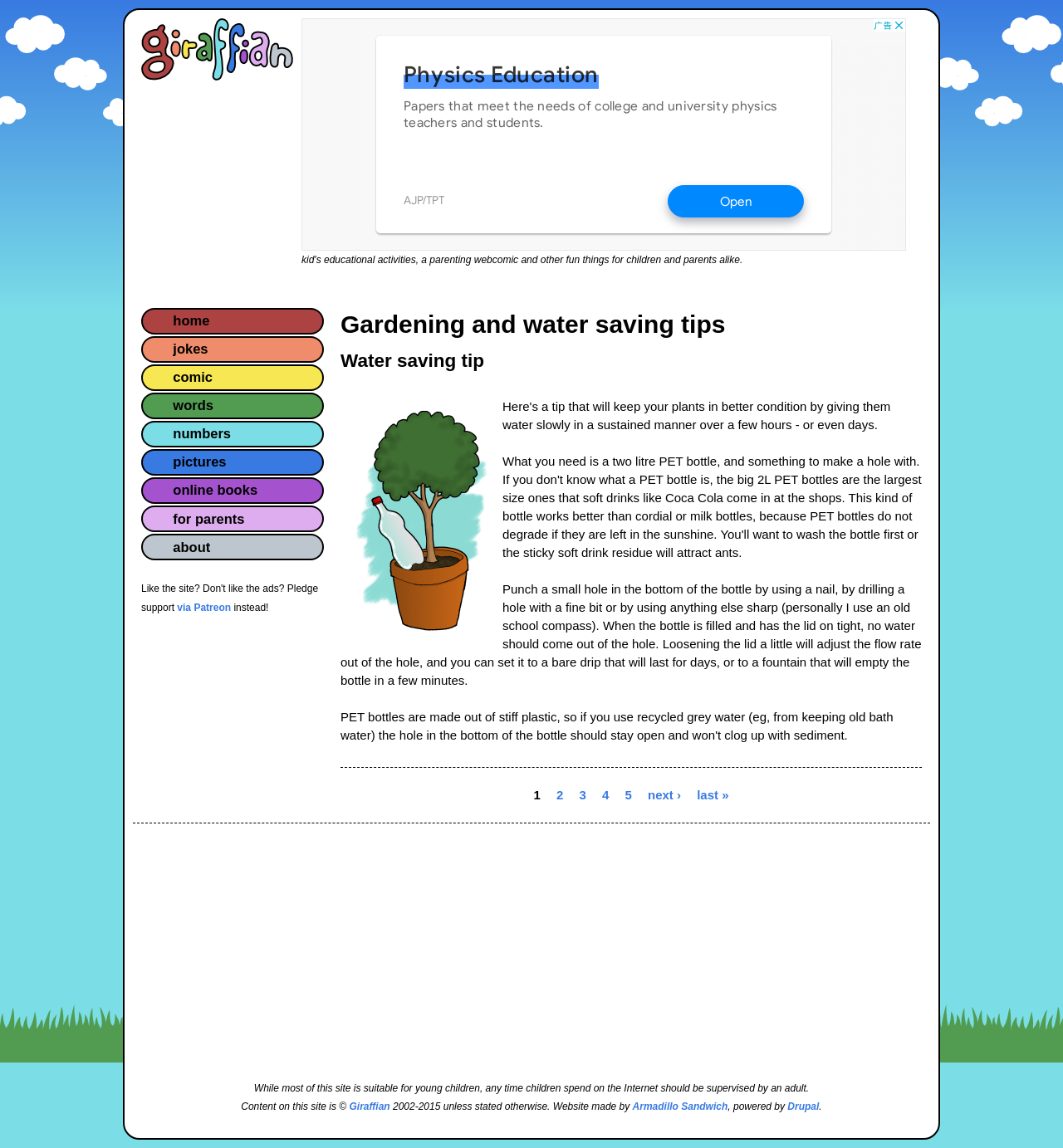What is the name of the website's creator? Please answer the question using a single word or phrase based on the image.

Armadillo Sandwich